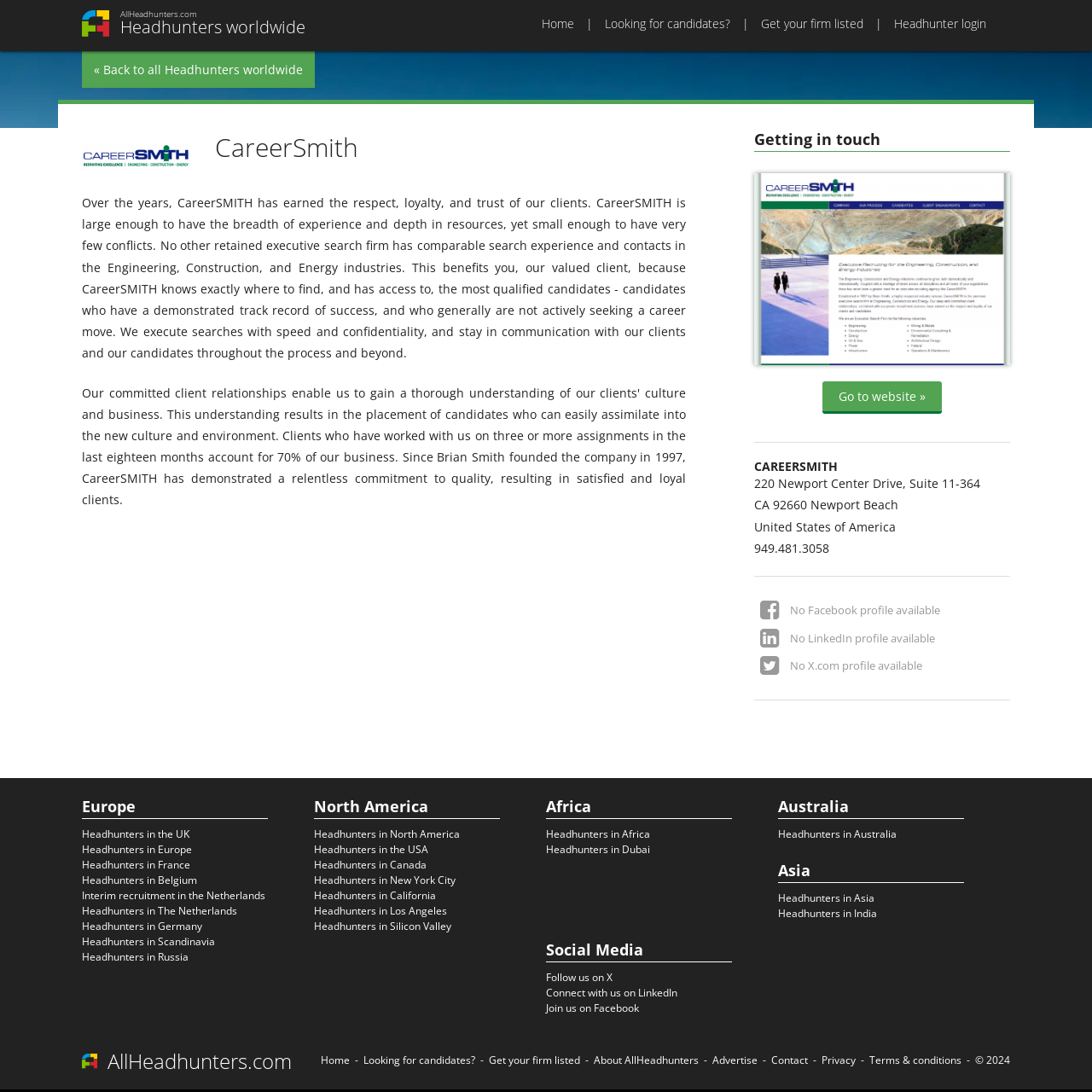Answer briefly with one word or phrase:
What is the phone number of CareerSMITH?

949.481.3058